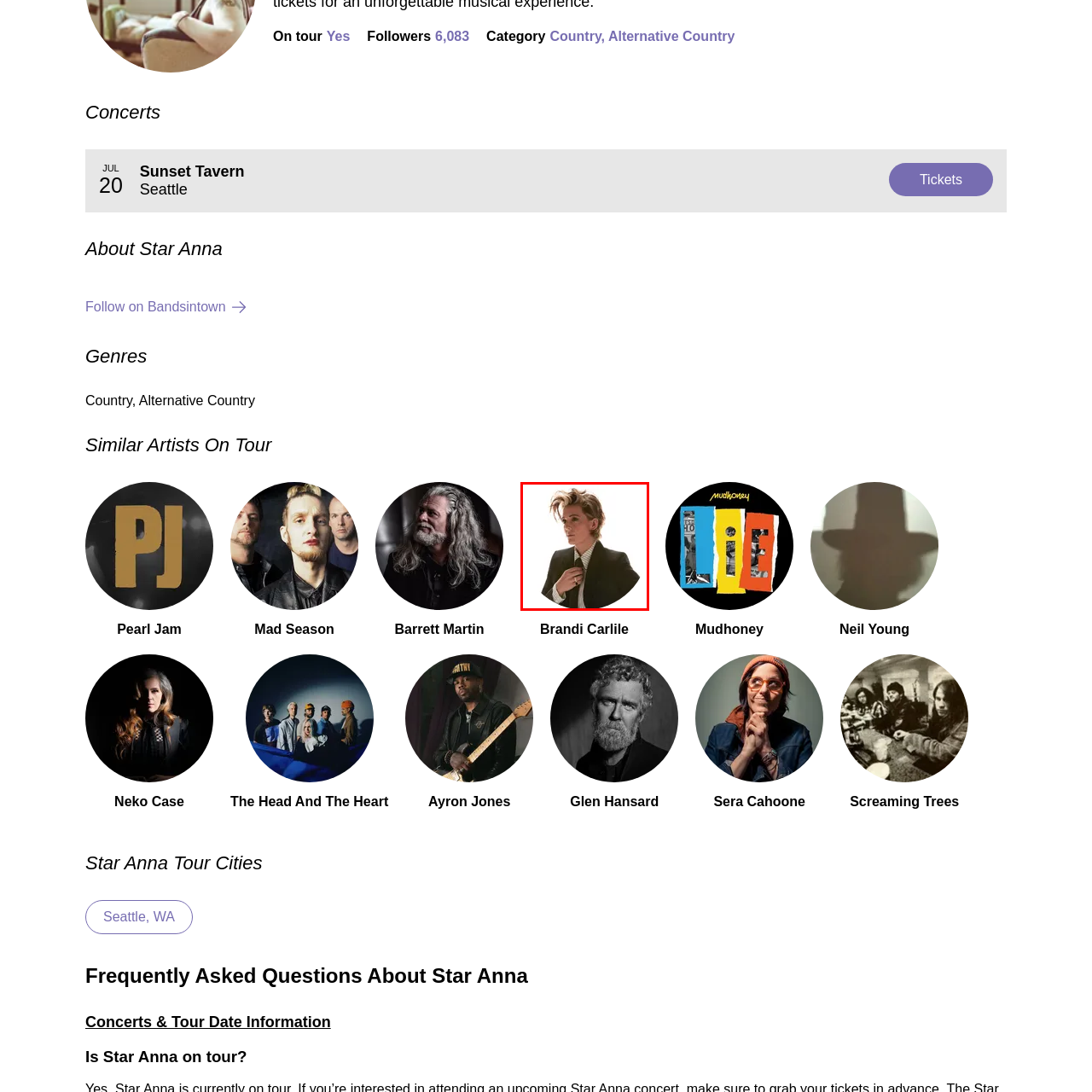What is the person adjusting?
Analyze the image surrounded by the red bounding box and answer the question in detail.

The person is captured in a thoughtful pose, gently adjusting their tie, which suggests that they are adjusting their tie to perfect their outfit.